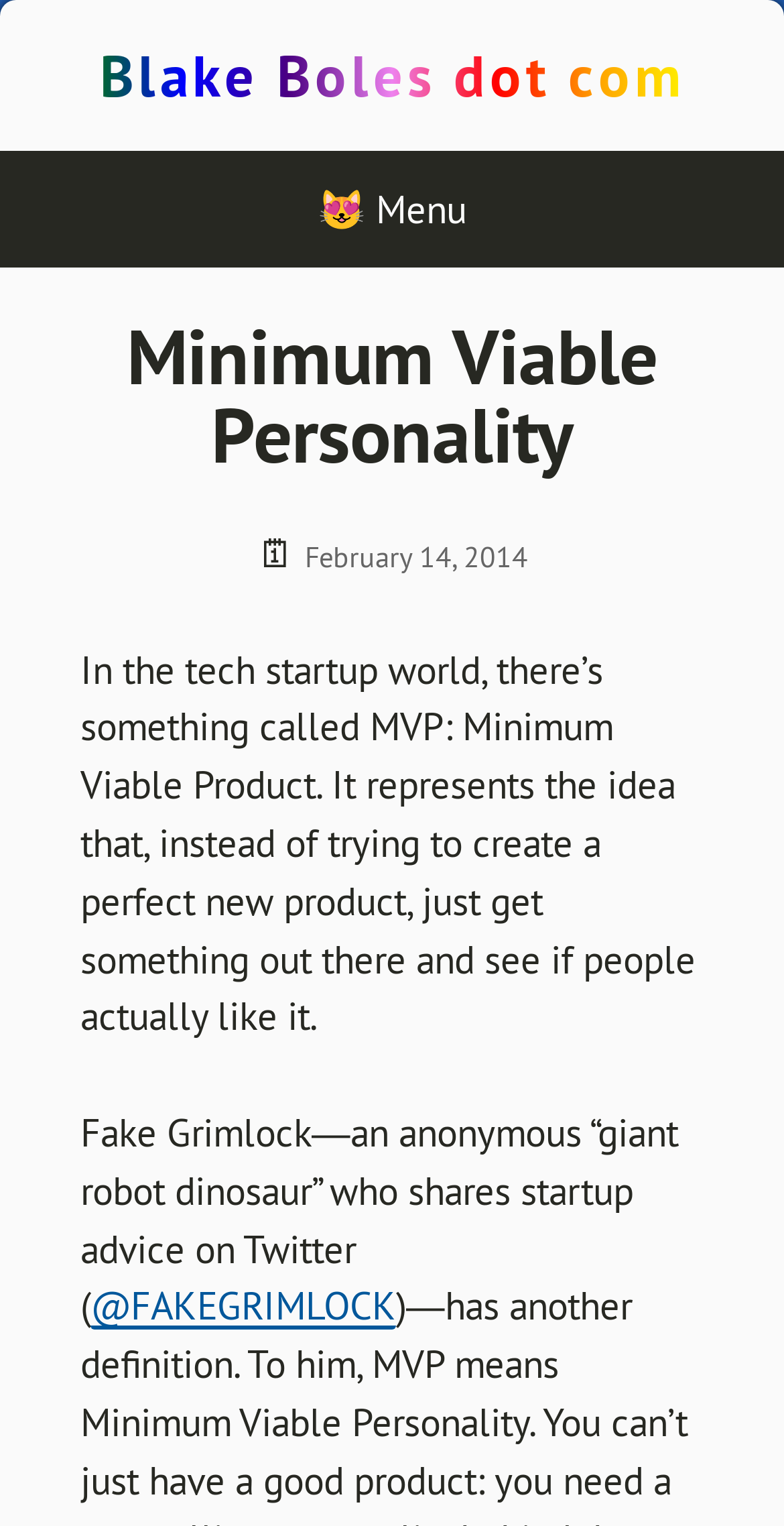Using the information in the image, give a detailed answer to the following question: What is the name of the website?

The name of the website can be found in the heading element at the top of the webpage, which is 'Blake Boles dot com'.